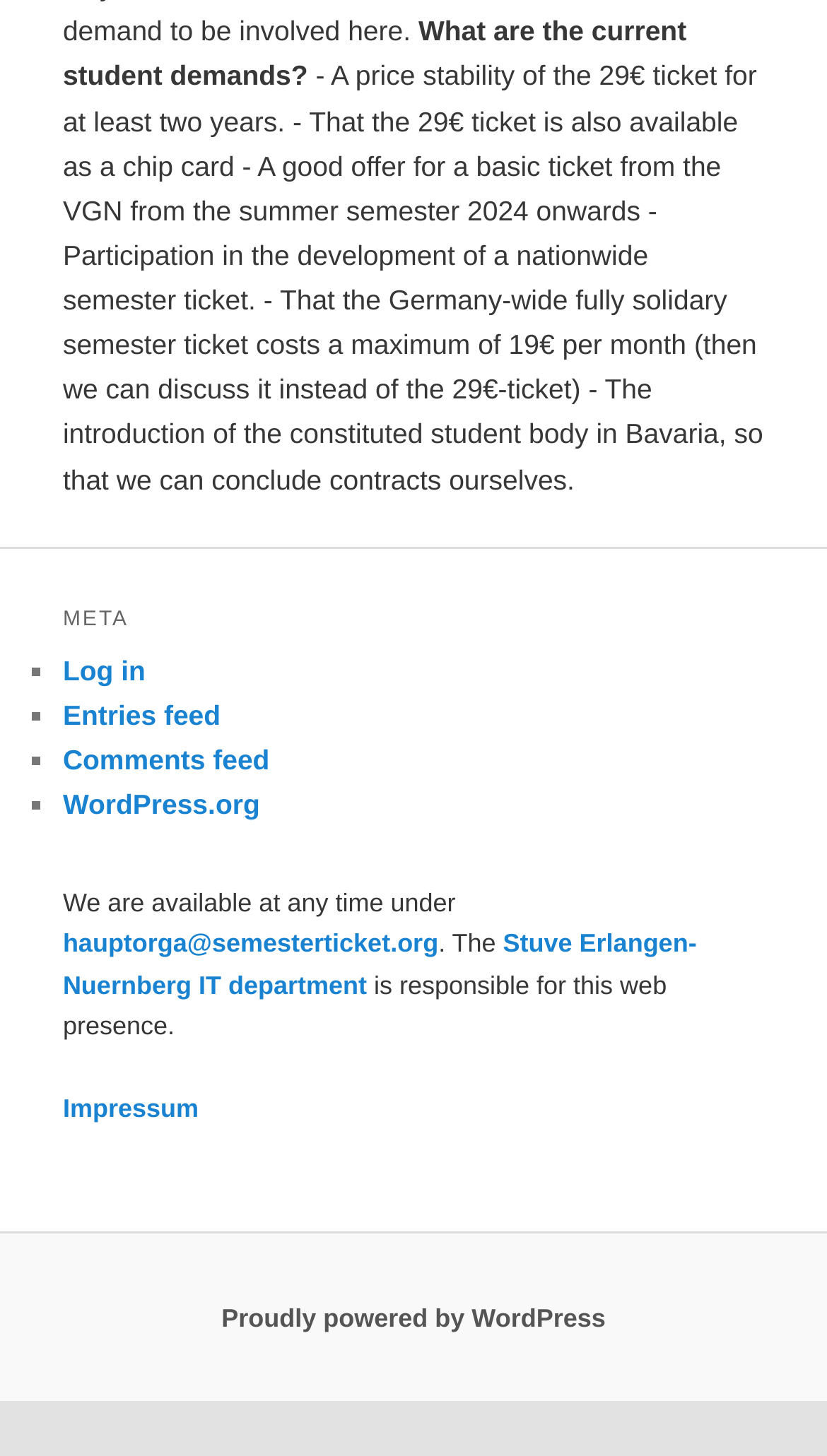What is the contact email address?
Provide a comprehensive and detailed answer to the question.

The contact email address is hauptorga@semesterticket.org, which is available under the sentence 'We are available at any time under'.